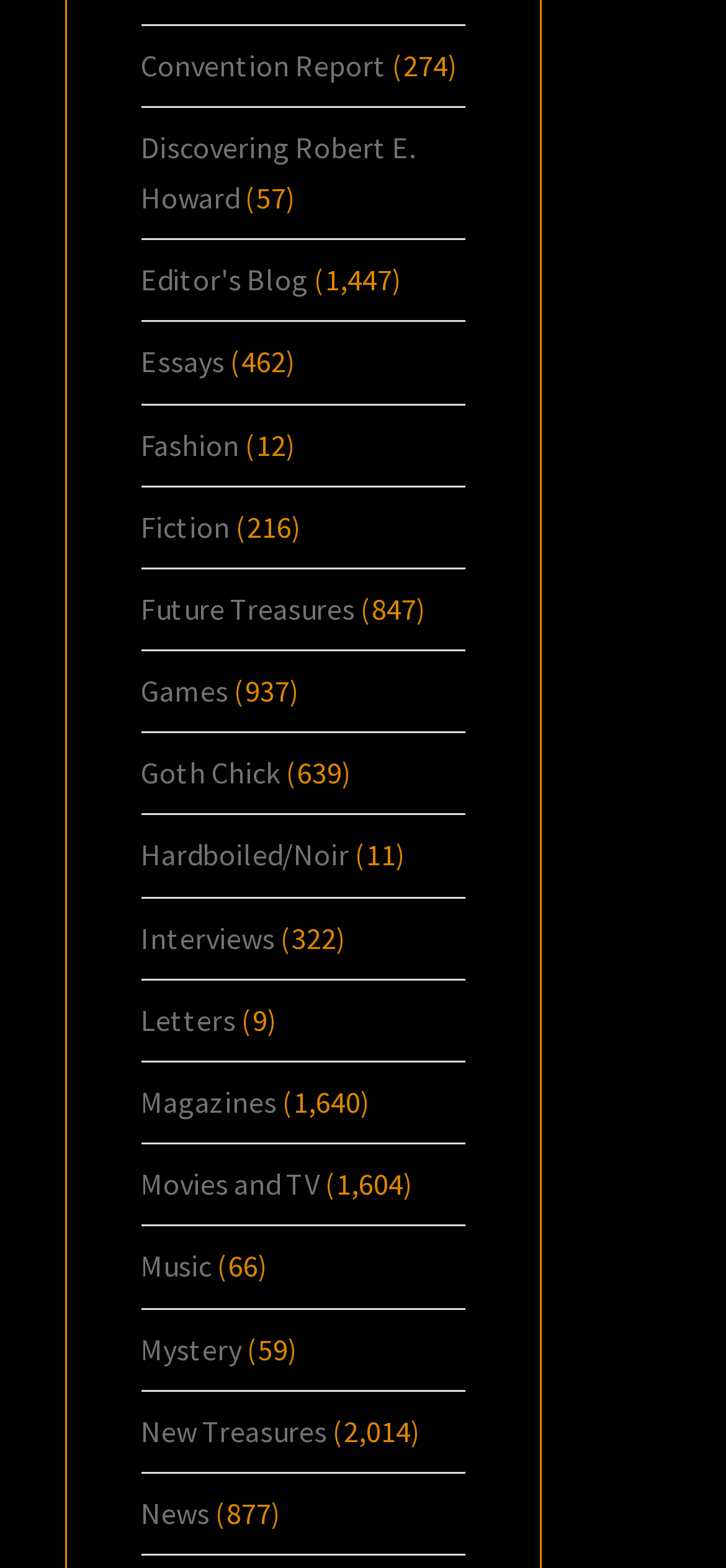Can you specify the bounding box coordinates for the region that should be clicked to fulfill this instruction: "Explore Essays".

[0.194, 0.219, 0.309, 0.243]